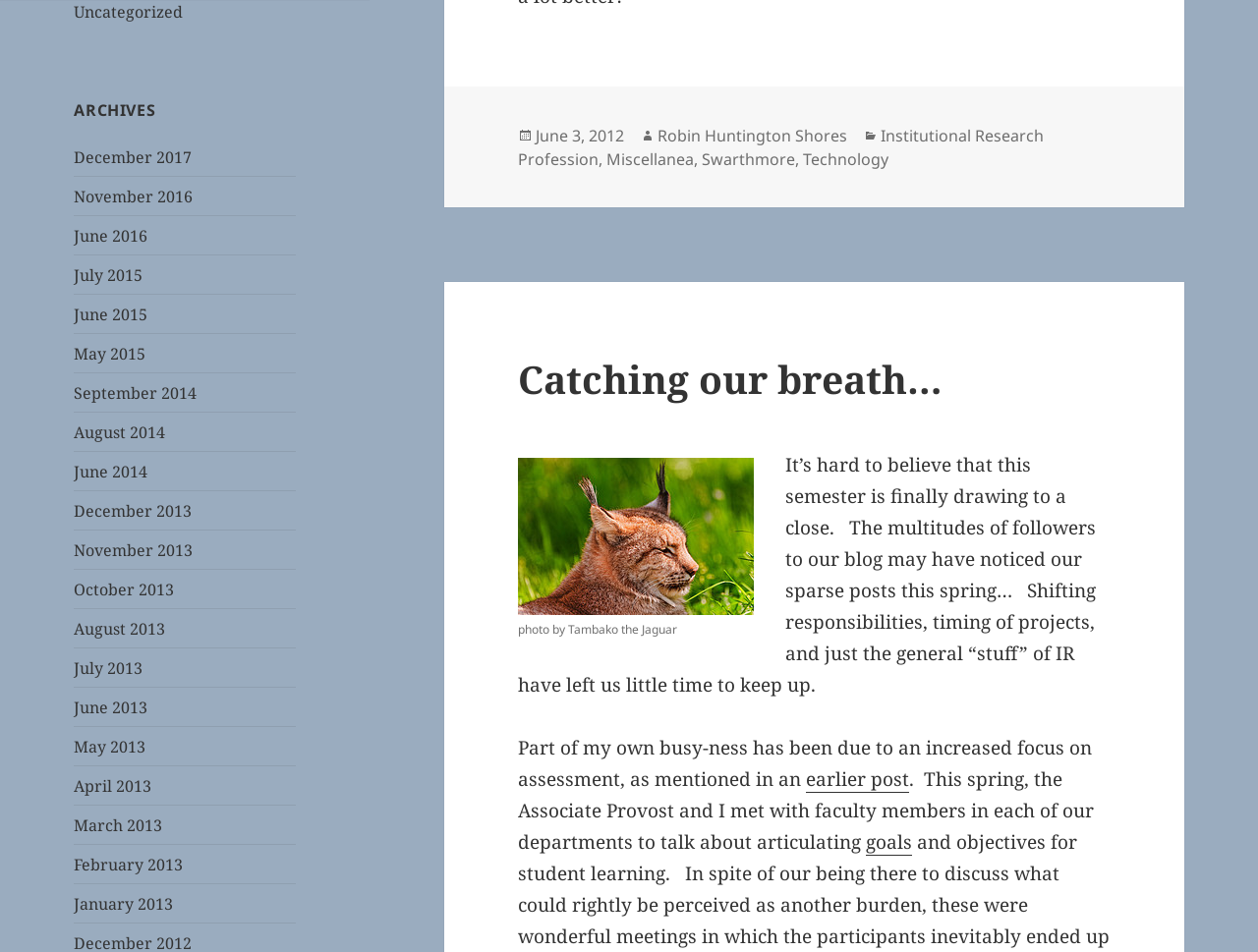Can you pinpoint the bounding box coordinates for the clickable element required for this instruction: "Read the post from December 2017"? The coordinates should be four float numbers between 0 and 1, i.e., [left, top, right, bottom].

[0.059, 0.153, 0.153, 0.176]